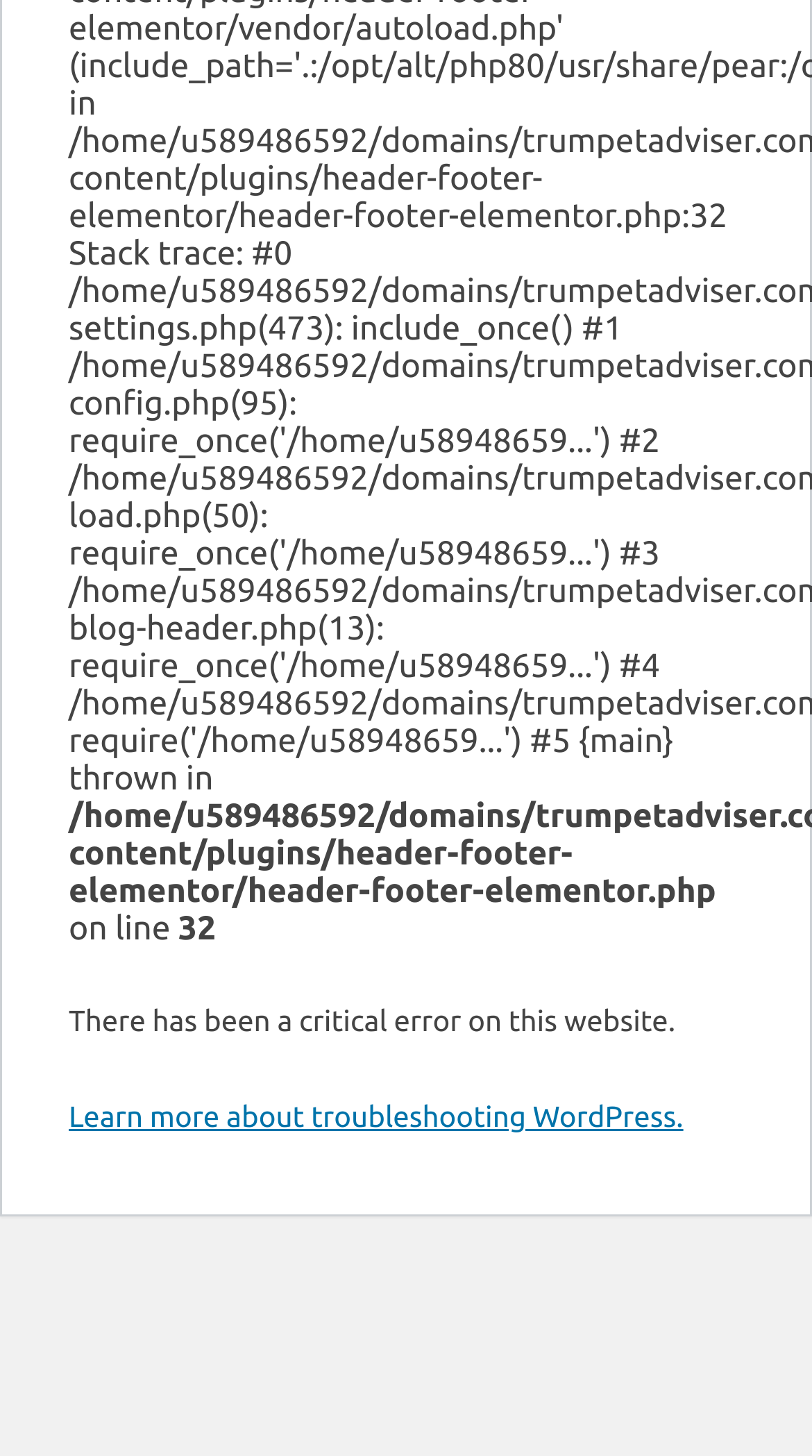Given the element description Learn more about troubleshooting WordPress., specify the bounding box coordinates of the corresponding UI element in the format (top-left x, top-left y, bottom-right x, bottom-right y). All values must be between 0 and 1.

[0.085, 0.755, 0.842, 0.778]